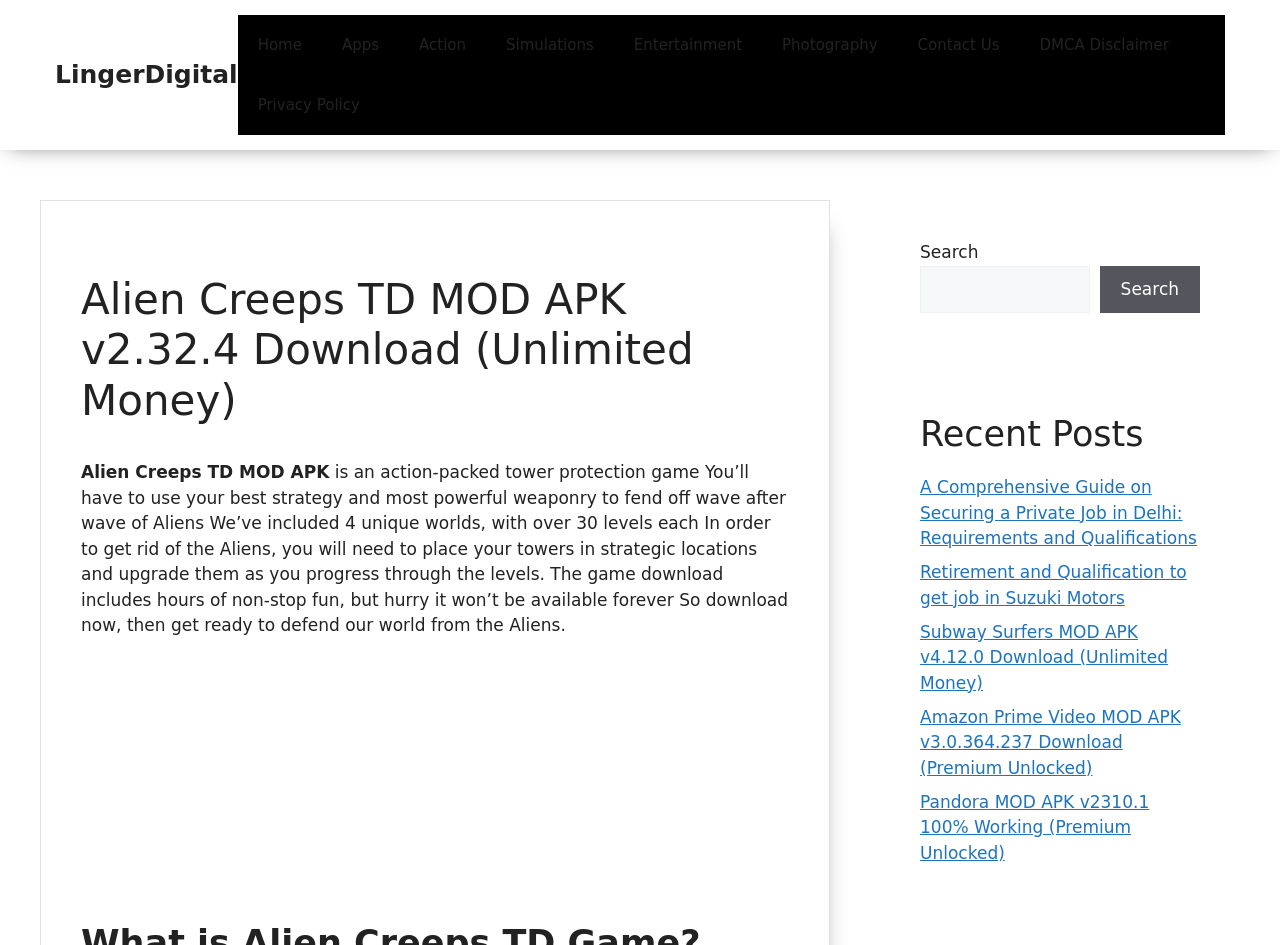Please study the image and answer the question comprehensively:
What type of game is Alien Creeps TD MOD APK?

Based on the webpage content, specifically the StaticText element with the text 'is an action-packed tower protection game...', I can infer that Alien Creeps TD MOD APK is a tower protection game.